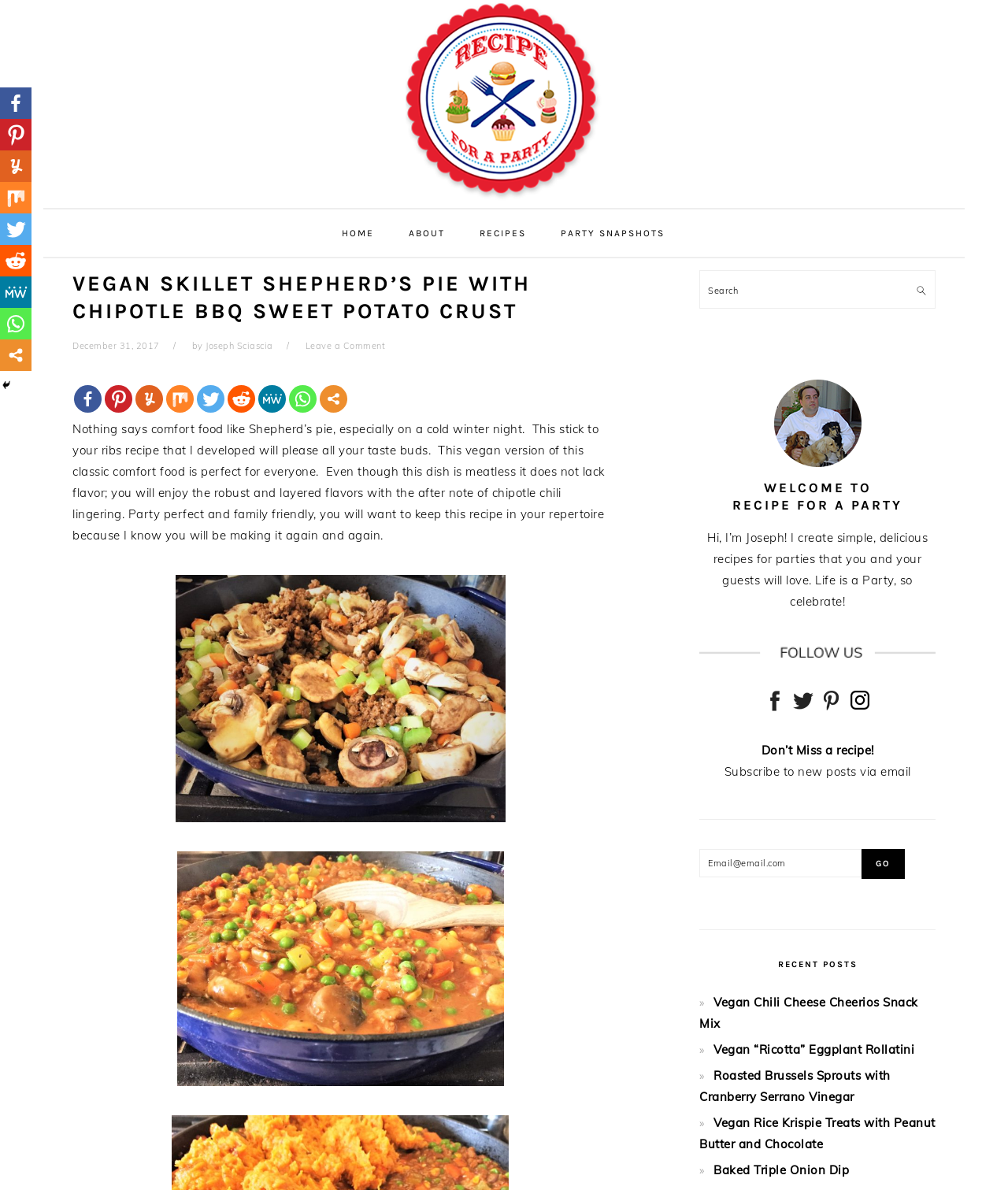Please provide the bounding box coordinates for the element that needs to be clicked to perform the instruction: "Click on the 'Home' link in the secondary navigation". The coordinates must consist of four float numbers between 0 and 1, formatted as [left, top, right, bottom].

None